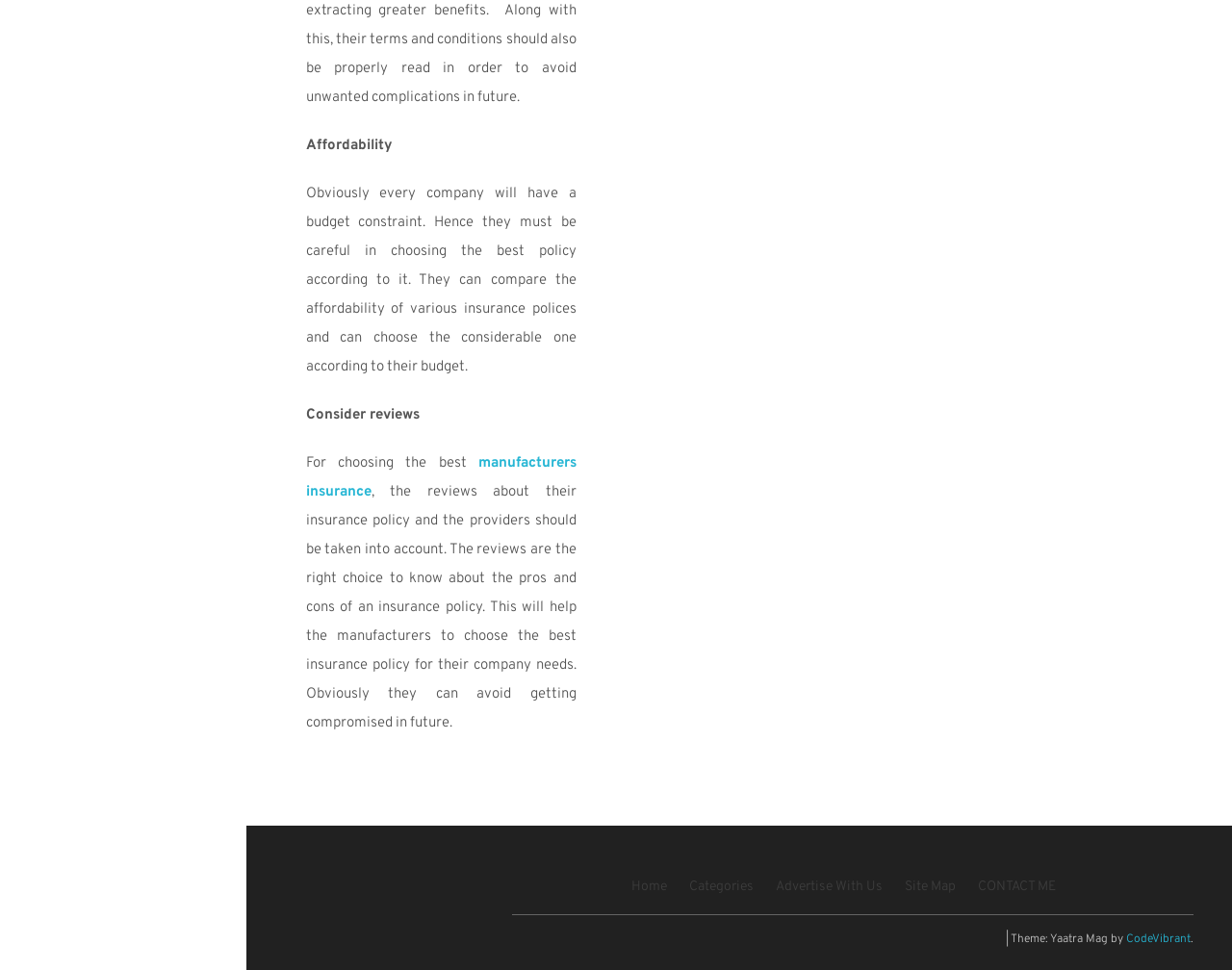Use a single word or phrase to answer the question:
What is the category of 'protective film'?

Unknown